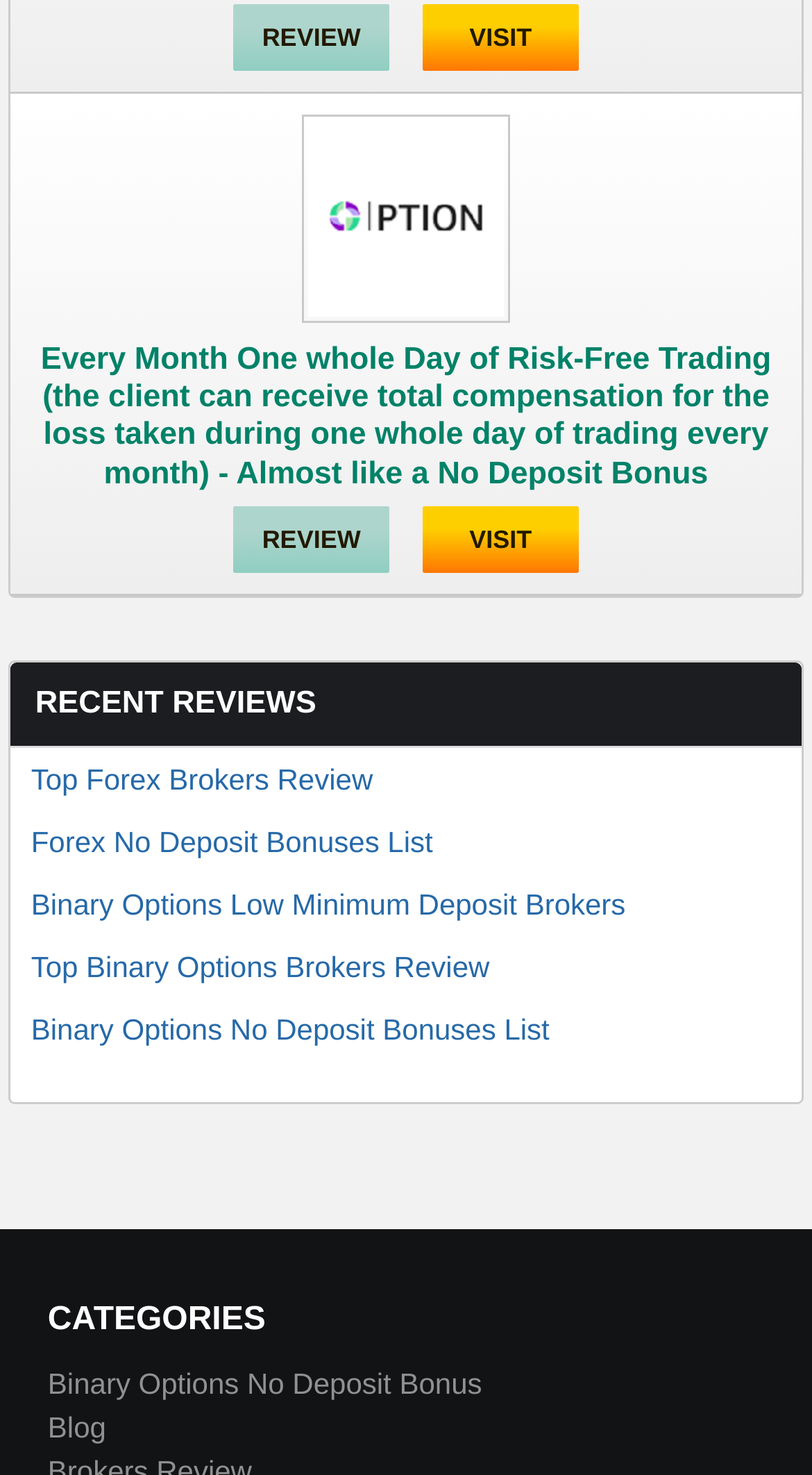How many categories are listed on the webpage?
Look at the screenshot and respond with a single word or phrase.

2